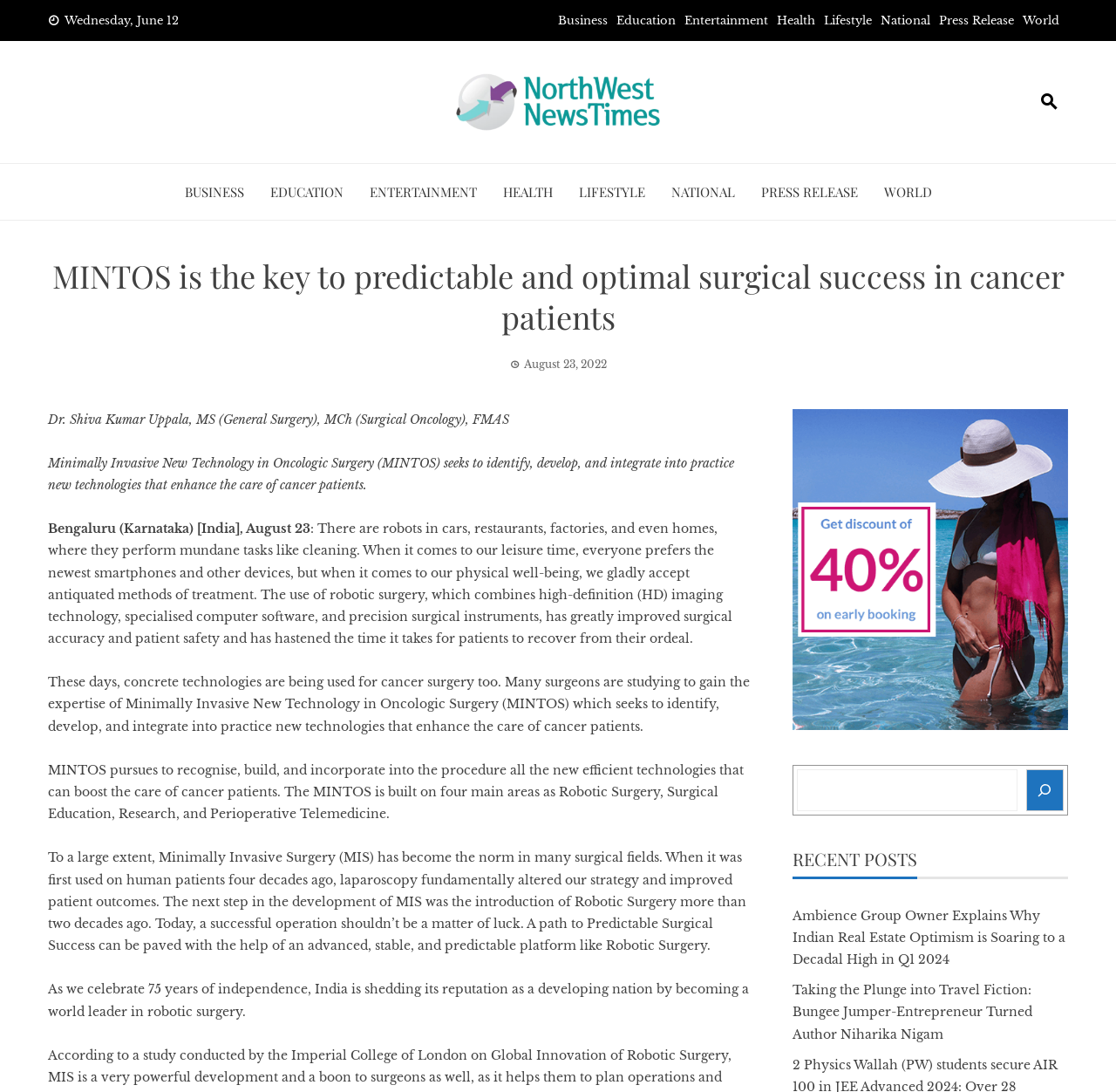What is the purpose of MINTOS?
Refer to the screenshot and respond with a concise word or phrase.

To enhance care of cancer patients